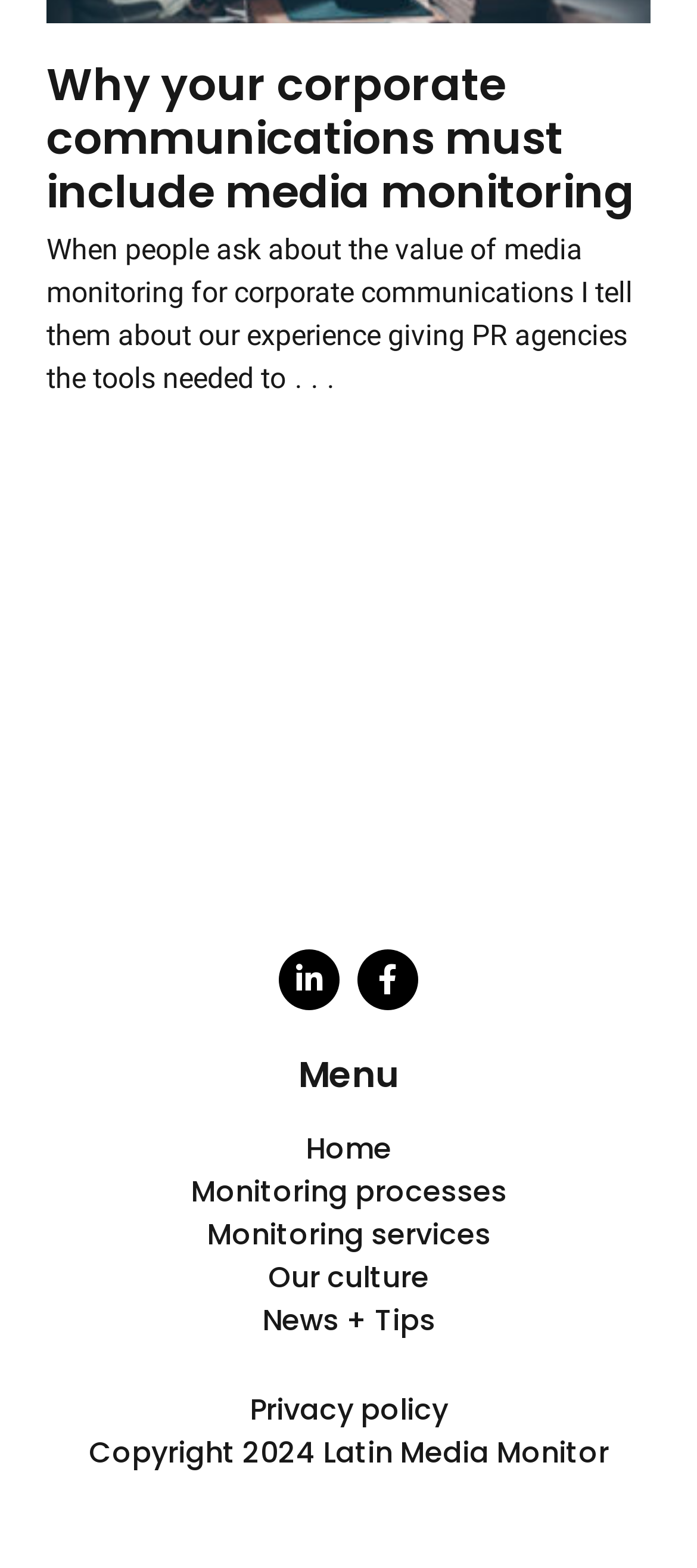Please determine the bounding box coordinates of the element to click on in order to accomplish the following task: "Click on the 'Why your corporate communications must include media monitoring' link". Ensure the coordinates are four float numbers ranging from 0 to 1, i.e., [left, top, right, bottom].

[0.067, 0.034, 0.91, 0.142]